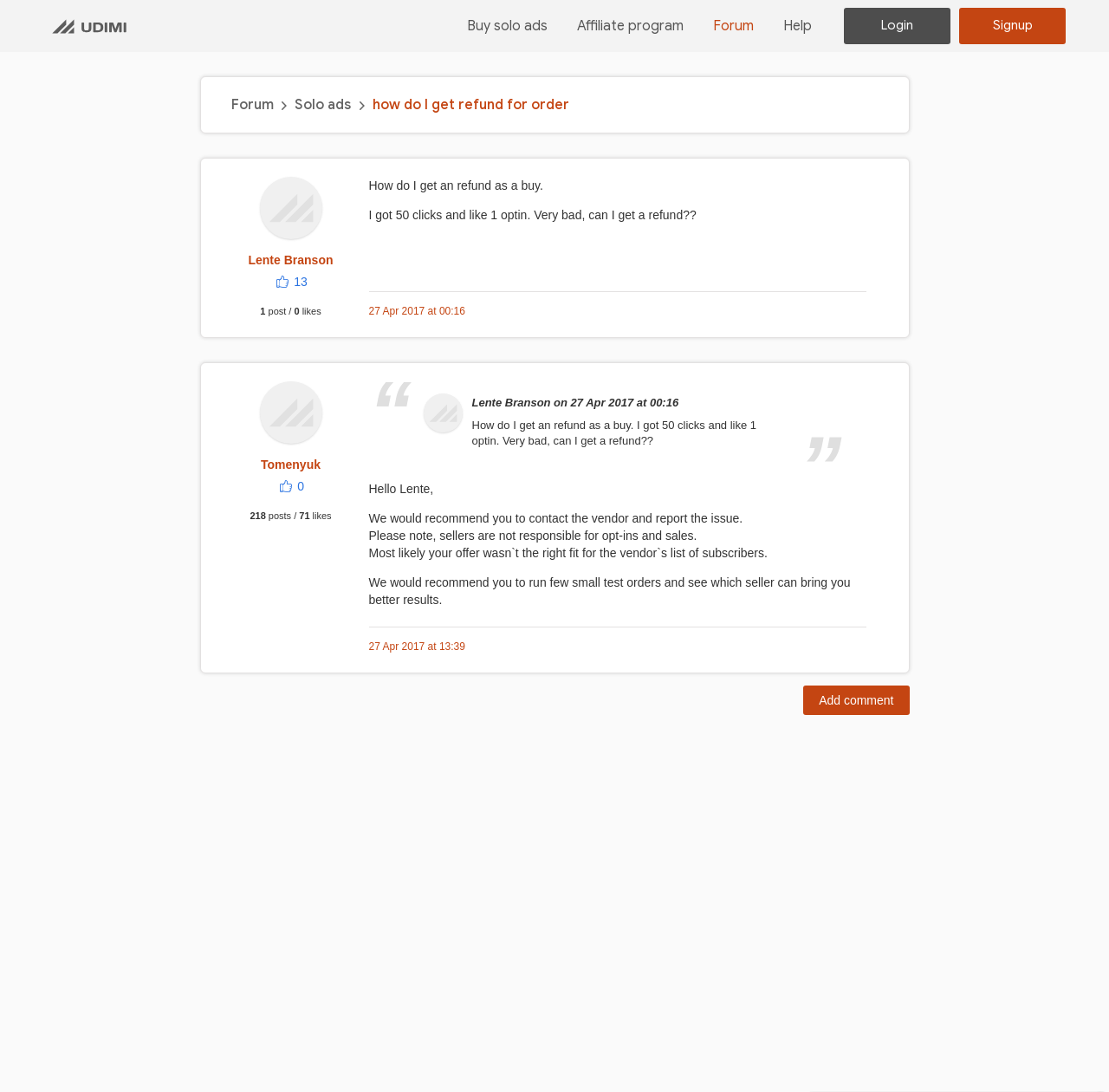Extract the main heading text from the webpage.

Forum  Solo ads  how do I get refund for order